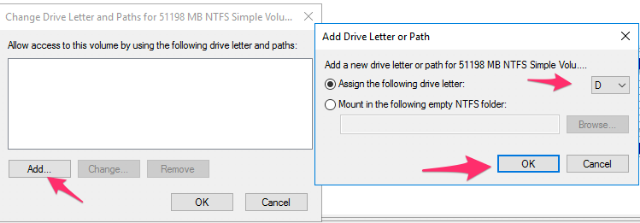What is the purpose of the 'OK' button?
Using the information from the image, provide a comprehensive answer to the question.

I understood the purpose of the 'OK' button by reading the caption, which explains that the button confirms the action of assigning the chosen drive letter, allowing users to organize and access their files effectively.